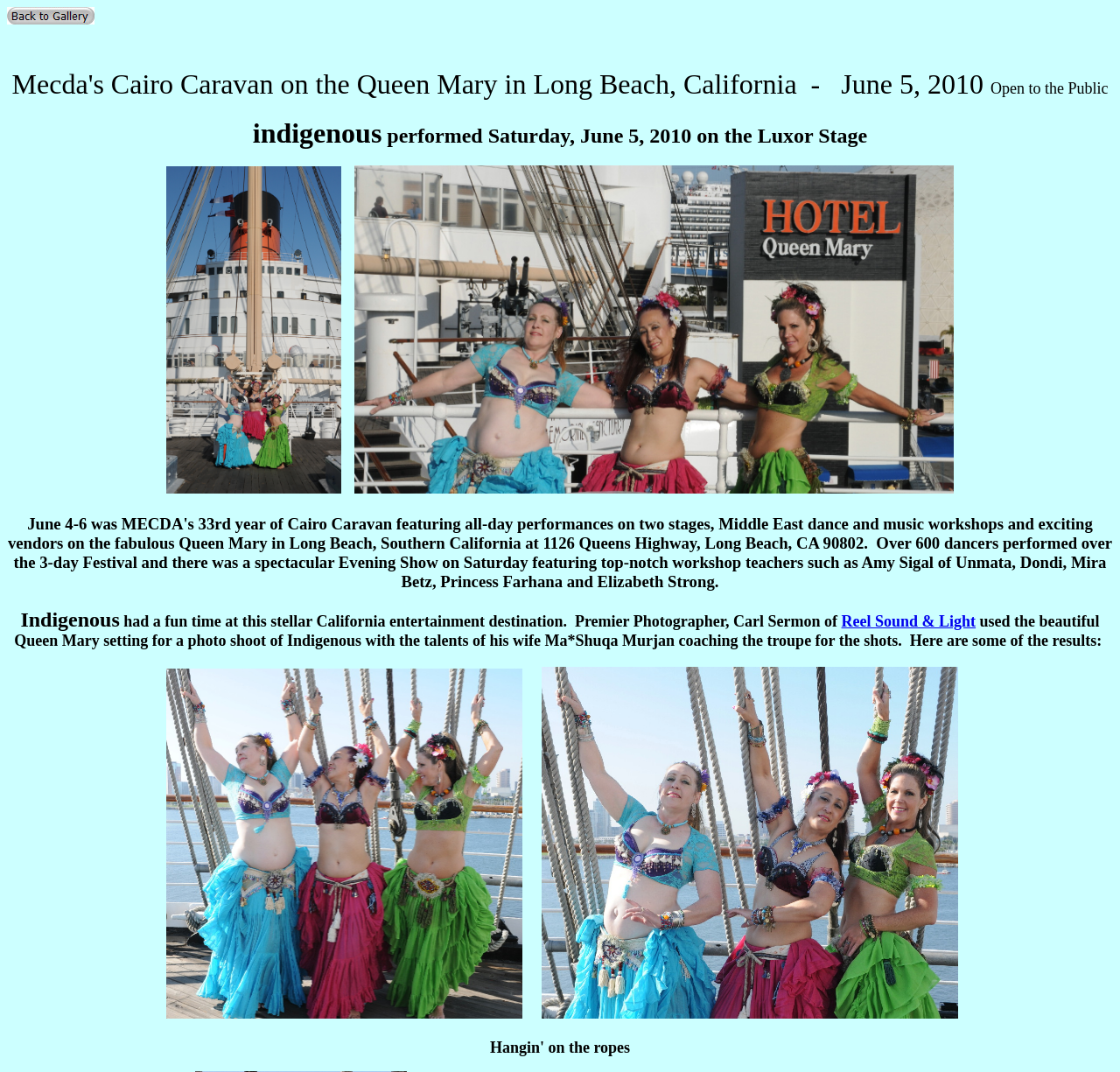What is the name of the photographer mentioned on the webpage?
Provide a detailed answer to the question using information from the image.

The webpage mentions 'Carl Sermon of Reel Sound & Light' as the premier photographer who did a photo shoot of Indigenous on the Queen Mary.